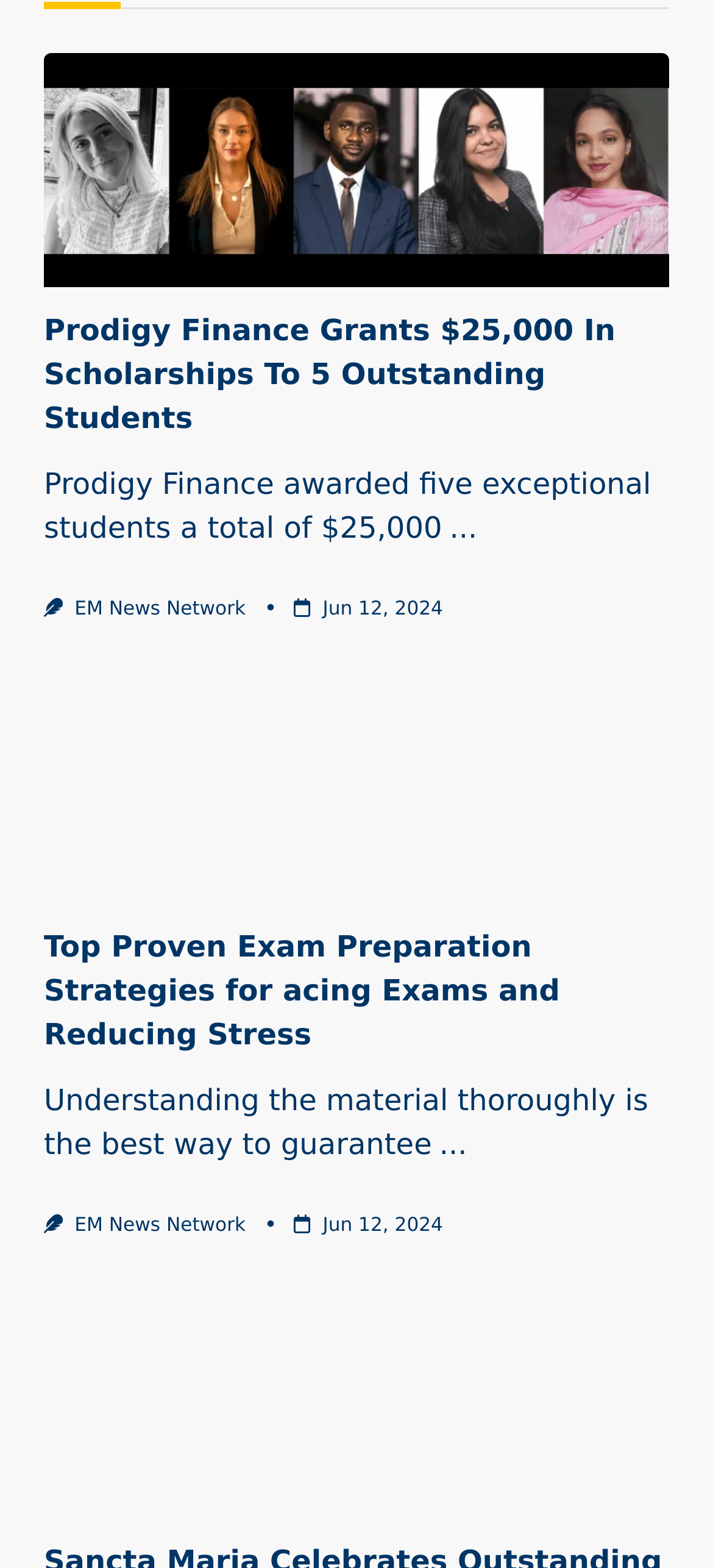Locate the bounding box coordinates of the element you need to click to accomplish the task described by this instruction: "Check the date of the news article".

[0.453, 0.382, 0.621, 0.396]